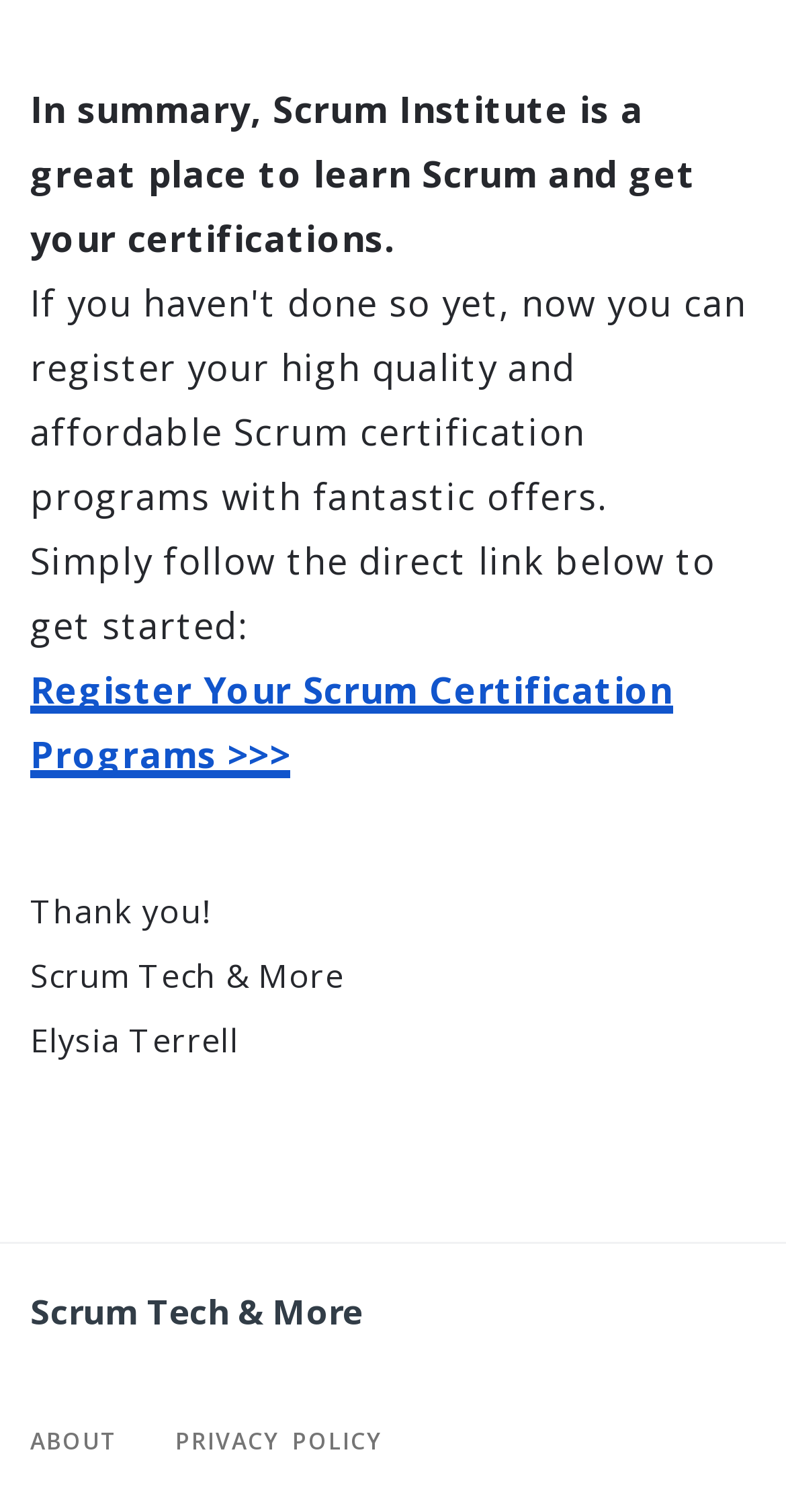What is the purpose of the webpage?
Please provide a single word or phrase based on the screenshot.

To promote Scrum certification